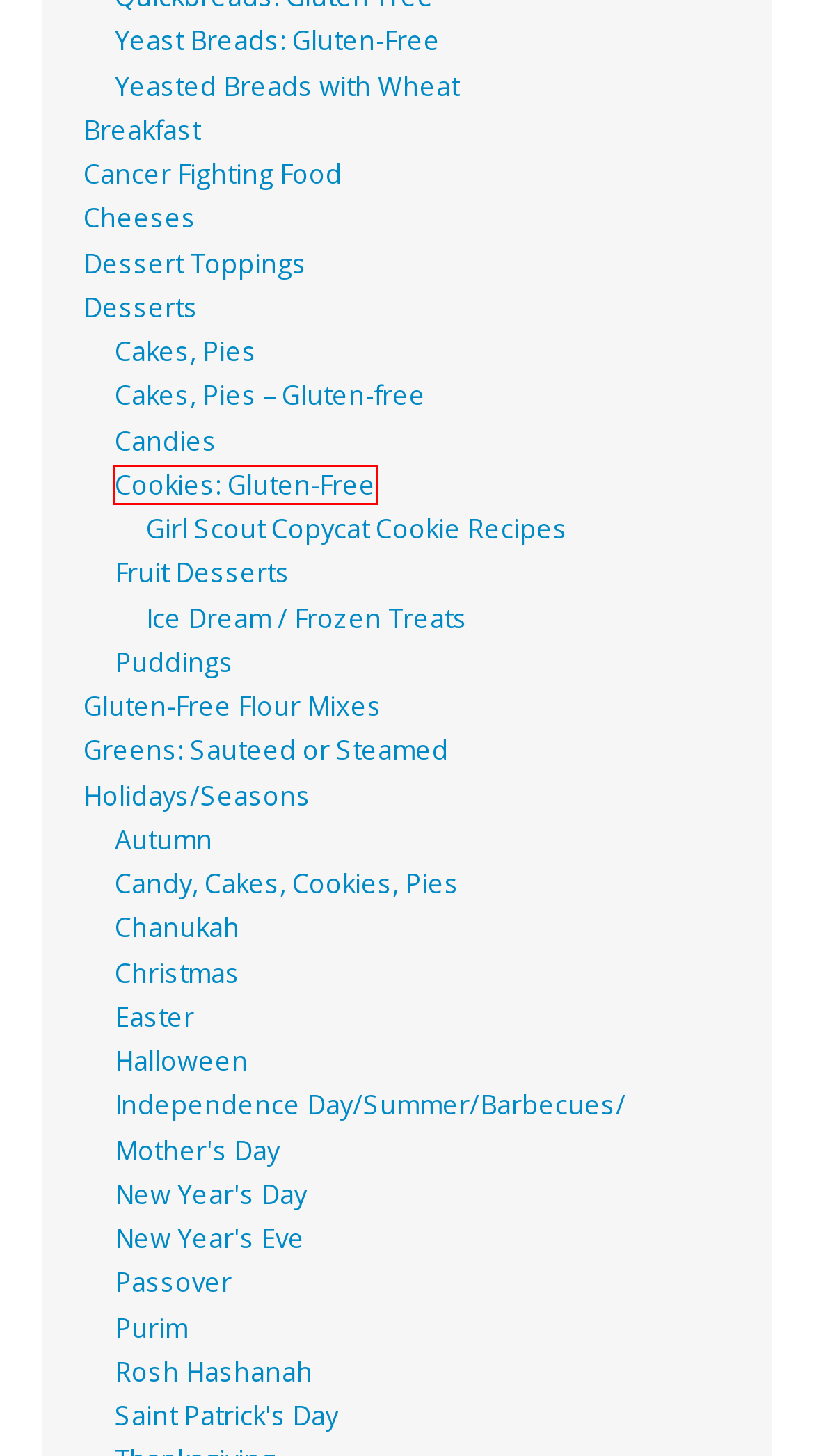Examine the screenshot of a webpage with a red bounding box around a specific UI element. Identify which webpage description best matches the new webpage that appears after clicking the element in the red bounding box. Here are the candidates:
A. Cakes, Pies – Gluten-free
B. New Year’s Eve
C. Cookies: Gluten-Free
D. Yeast Breads: Gluten-Free
E. Cheeses
F. Puddings
G. Candy, Cakes, Cookies, Pies
H. Yeasted Breads with Wheat

C